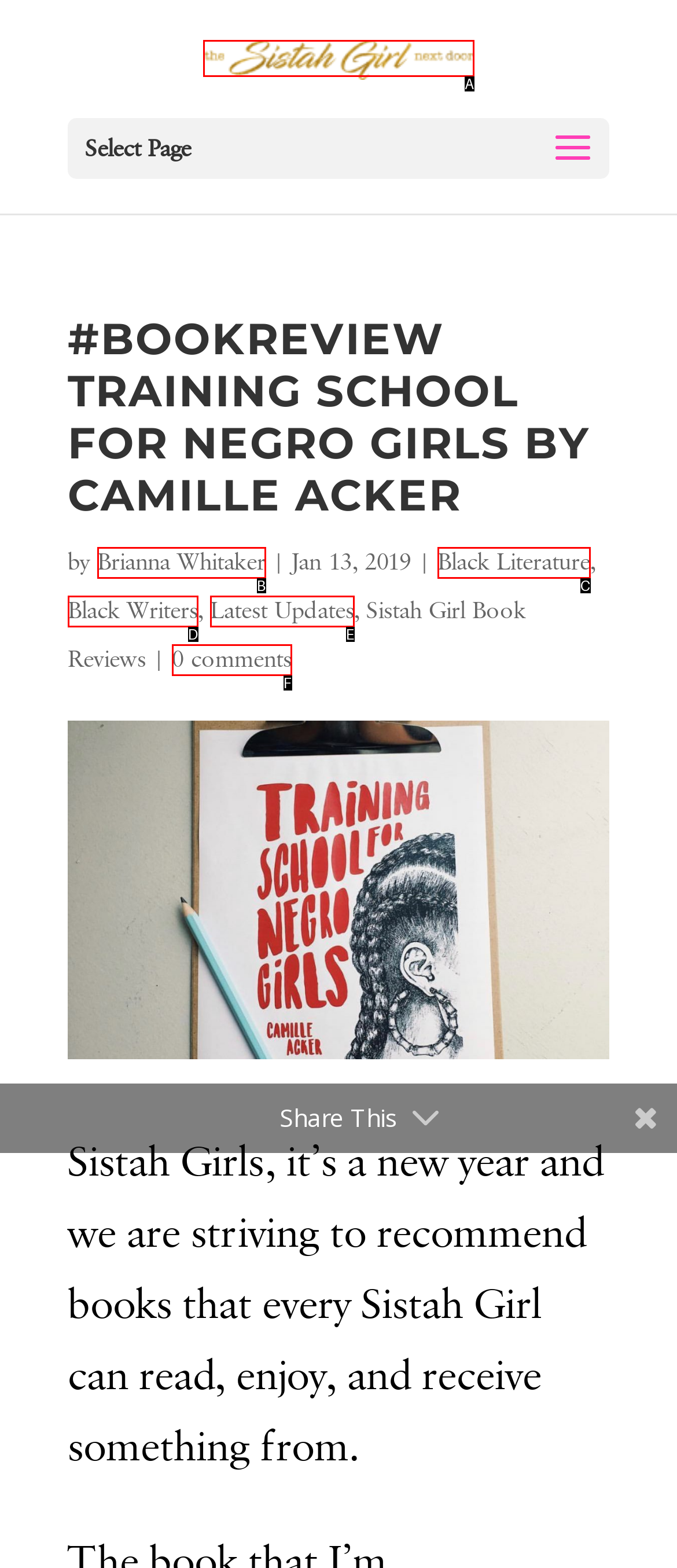Given the description: Latest Updates, pick the option that matches best and answer with the corresponding letter directly.

E